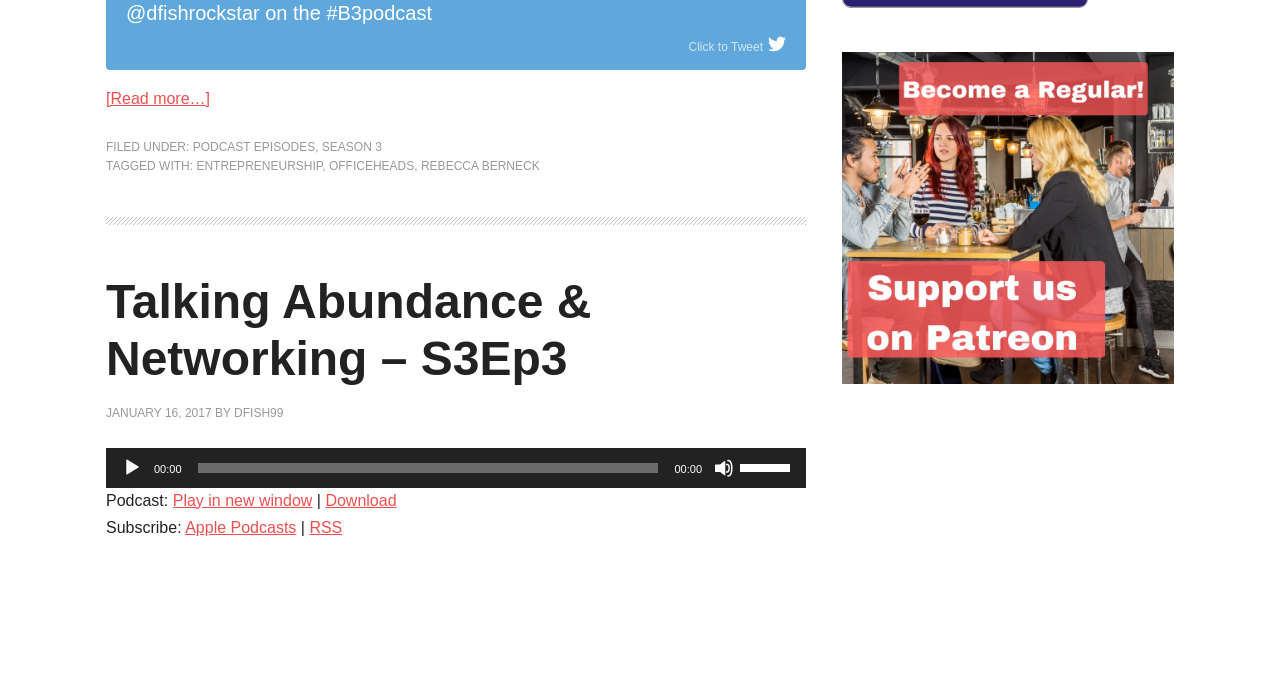What are the subscription options for the podcast?
Look at the image and answer the question with a single word or phrase.

Apple Podcasts, RSS